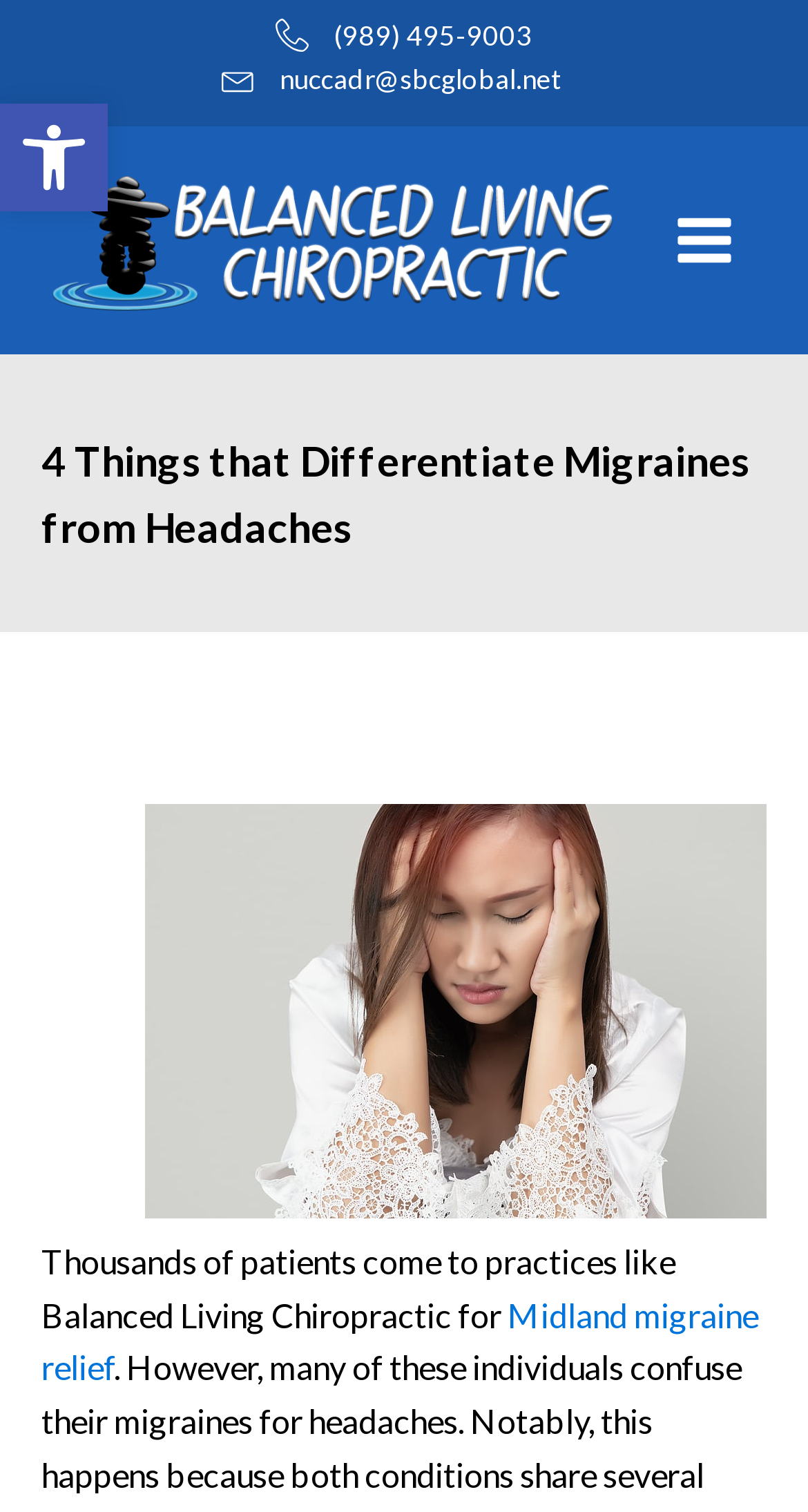Please look at the image and answer the question with a detailed explanation: What is the topic of the article?

I inferred the topic of the article by looking at the heading element '4 Things that Differentiate Migraines from Headaches' and the surrounding text which mentions 'Midland migraine relief'.